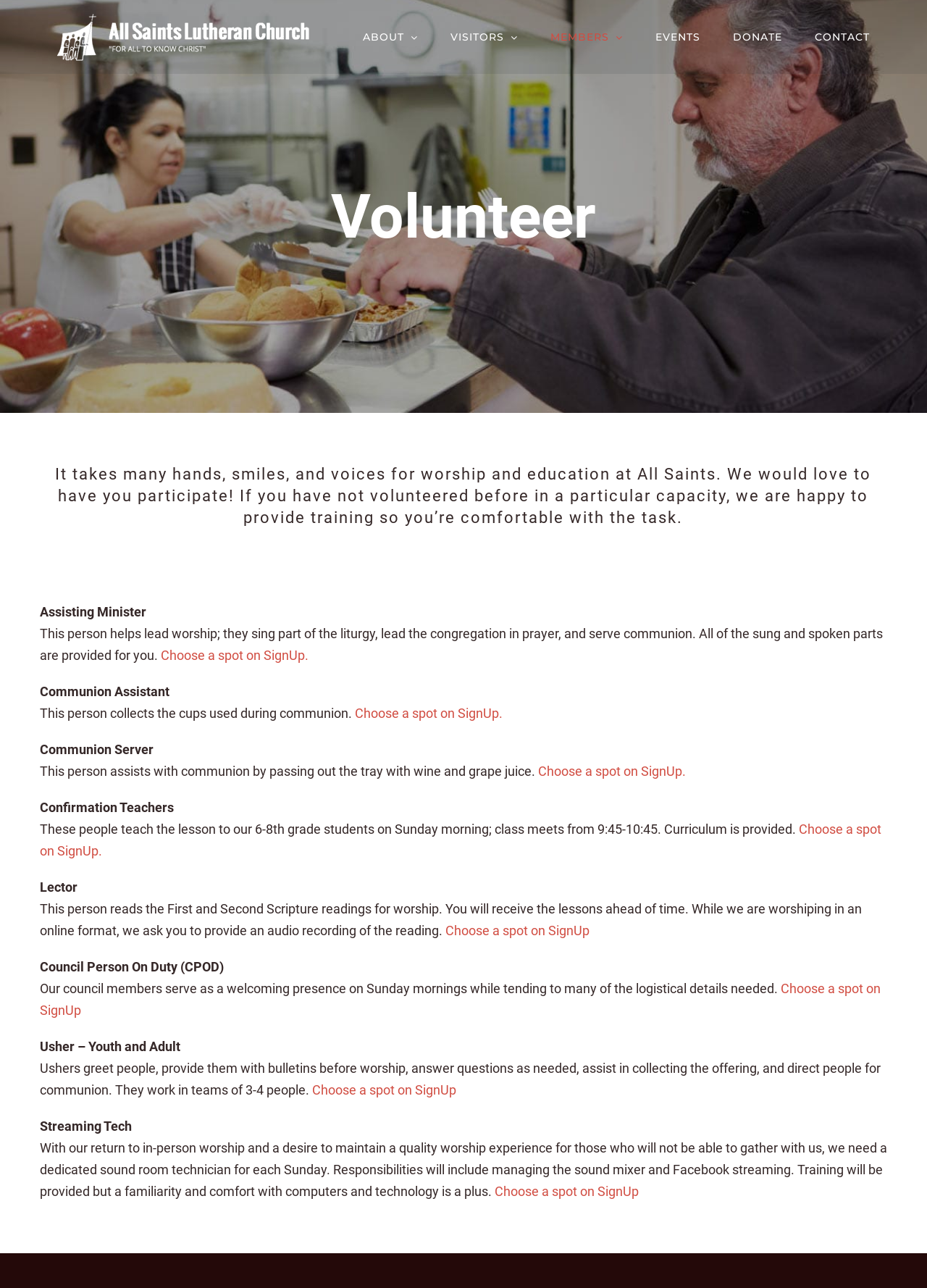Please predict the bounding box coordinates of the element's region where a click is necessary to complete the following instruction: "Skip to main content". The coordinates should be represented by four float numbers between 0 and 1, i.e., [left, top, right, bottom].

None